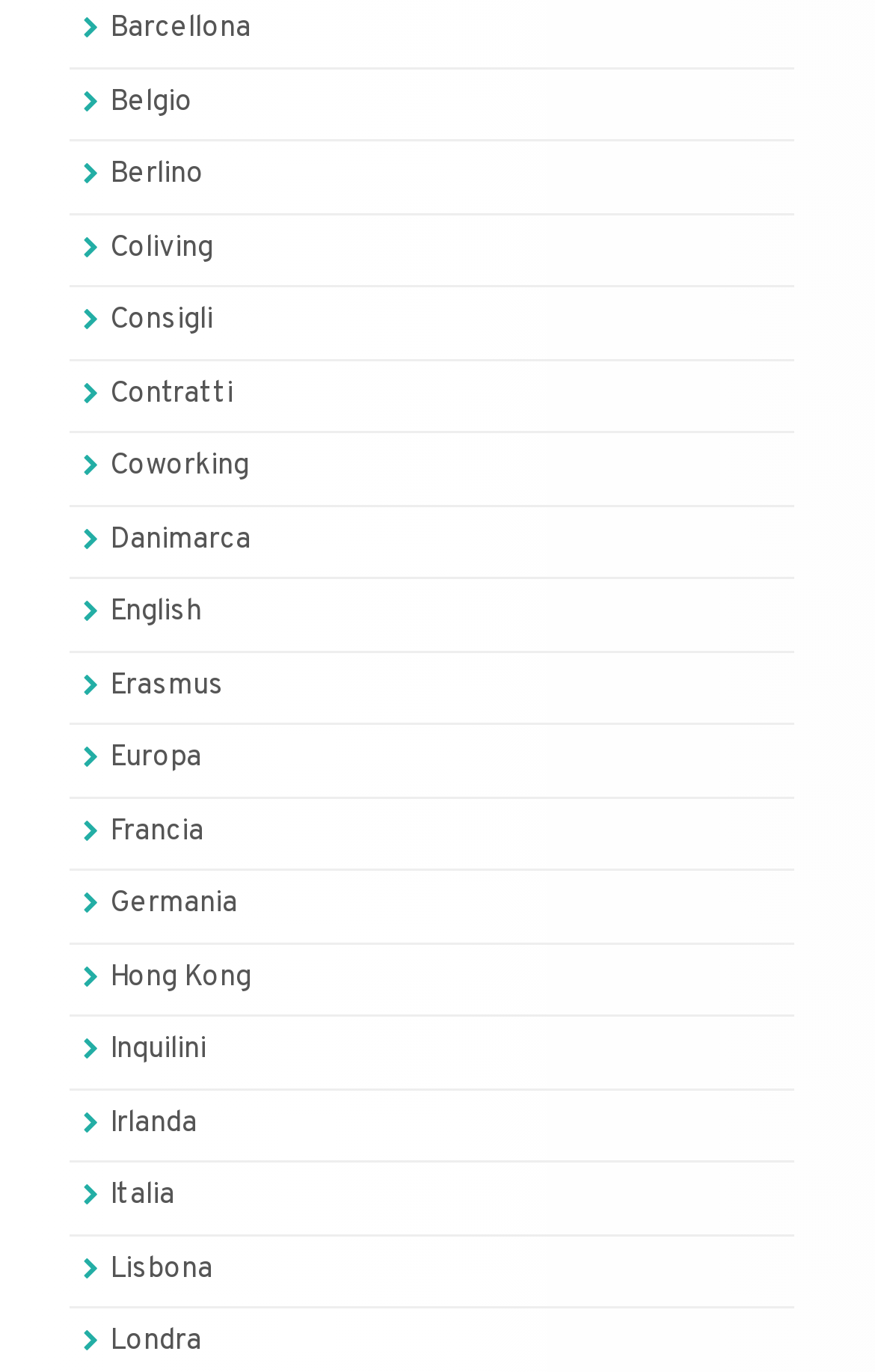Answer this question using a single word or a brief phrase:
How many links are there on the webpage?

20